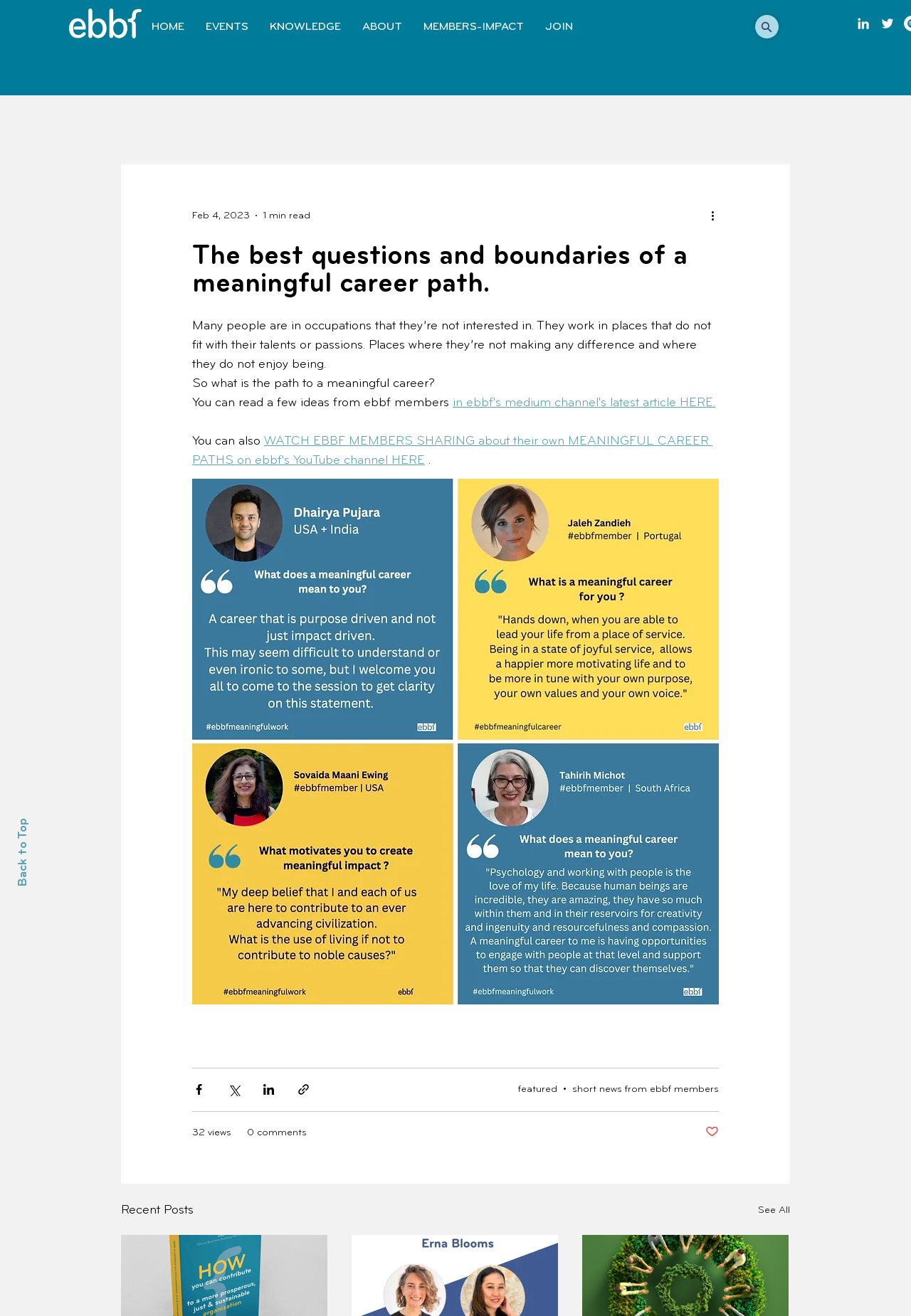Give a detailed account of the webpage, highlighting key information.

This webpage appears to be a blog or article page focused on career development and meaningful work. At the top, there is a navigation menu with links to different sections of the website, including "HOME", "EVENTS", "KNOWLEDGE", "ABOUT", "MEMBERS-IMPACT", and "JOIN". Next to the navigation menu, there is a search button and social media links to LinkedIn and Twitter.

The main content of the page is an article with a heading that reads "The best questions and boundaries of a meaningful career path." The article is divided into several sections, with a brief introduction that discusses people being in occupations that don't align with their talents or passions. The introduction is followed by a series of paragraphs that explore the path to a meaningful career, including reading ideas from ebbf members and watching videos of ebbf members sharing their own career paths.

Below the article, there are several buttons to share the content via Facebook, Twitter, LinkedIn, or link. There are also links to "featured" and "short news from ebbf members" sections. The page also displays the number of views and comments on the article.

At the bottom of the page, there is a section titled "Recent Posts" with a link to "See All" posts. Additionally, there is a "Back to Top" button that allows users to quickly navigate back to the top of the page. On the right side of the page, there is a Wix Chat iframe that provides a chat functionality.

Throughout the page, there are several images, including icons for social media links, a button image for "More actions", and images for the share buttons.